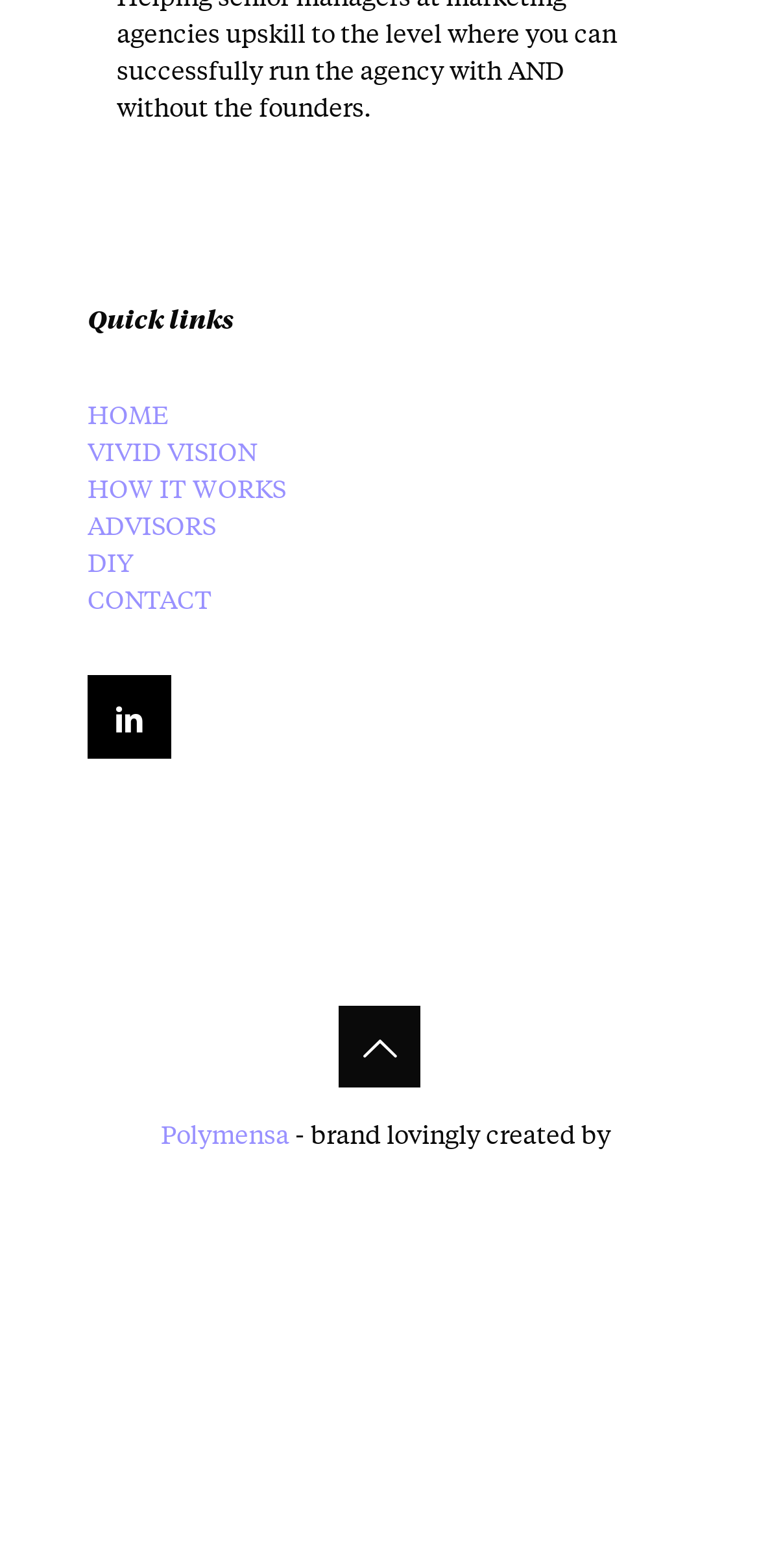Reply to the question with a single word or phrase:
What is the brand name mentioned at the bottom of the page?

Polymensa